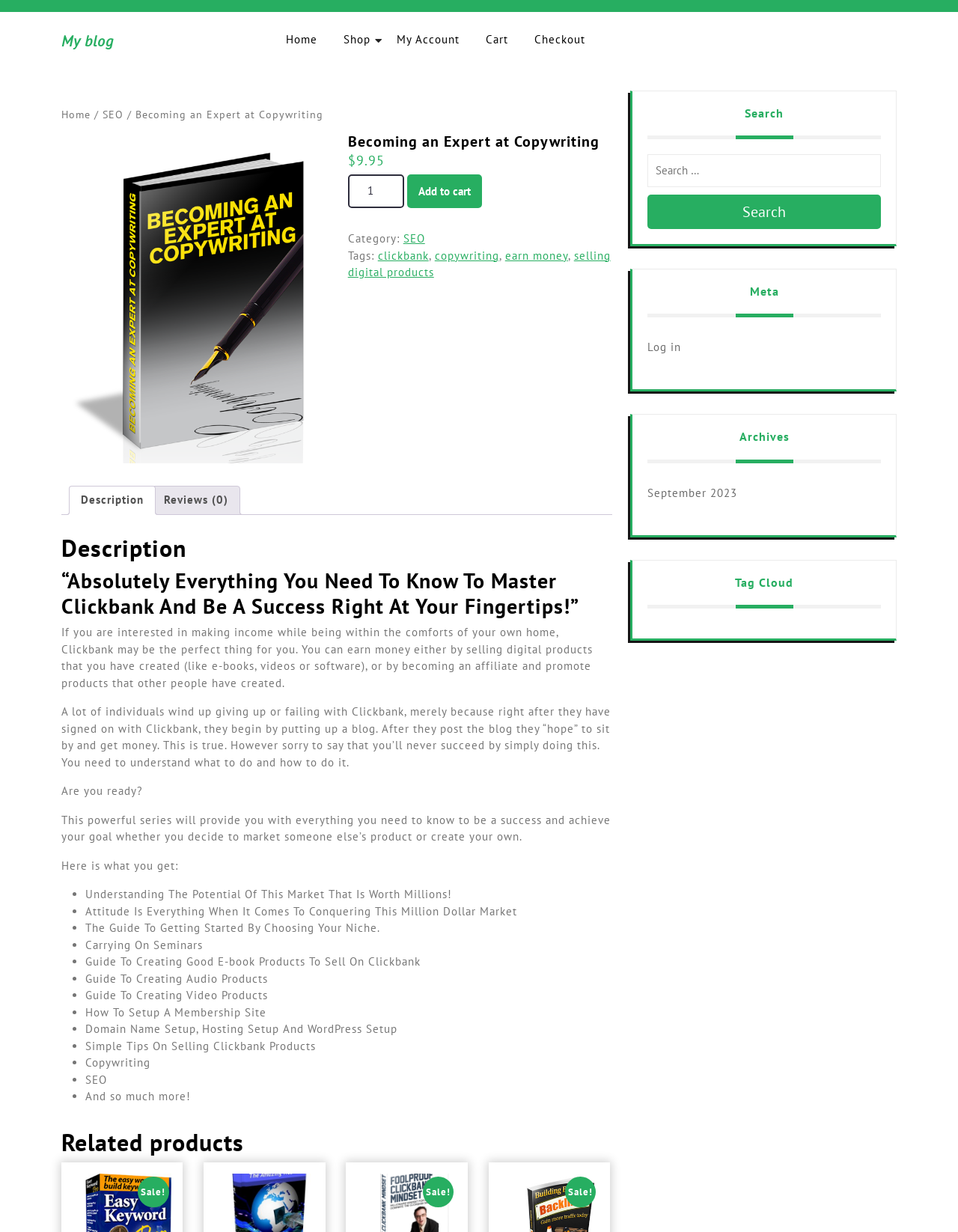Describe the entire webpage, focusing on both content and design.

This webpage is a blog post about becoming an expert at copywriting. At the top, there is a heading "My blog" and a navigation menu with links to "Home", "Shop", "My Account", "Cart", and "Checkout". Below the navigation menu, there is a breadcrumb navigation with links to "Home" and "SEO", followed by the title of the blog post "Becoming an Expert at Copywriting".

On the left side of the page, there is an image and a heading "Becoming an Expert at Copywriting" with a price tag of $9.95. Below the heading, there is a spin button to select the product quantity and an "Add to cart" button. The category and tags of the product are also listed, with links to "SEO", "clickbank", "copywriting", "earn money", and "selling digital products".

Below the product information, there is a tab list with two tabs: "Description" and "Reviews (0)". The "Description" tab is selected by default, and it contains a detailed description of the product. The description is divided into several paragraphs, with headings and bullet points. The product is described as a powerful series that provides everything needed to be a success and achieve a goal, whether it's marketing someone else's product or creating one's own.

On the right side of the page, there is a sidebar with a search box, a "Log in" link, and links to archives and a tag cloud. At the bottom of the page, there is a heading "Related products".